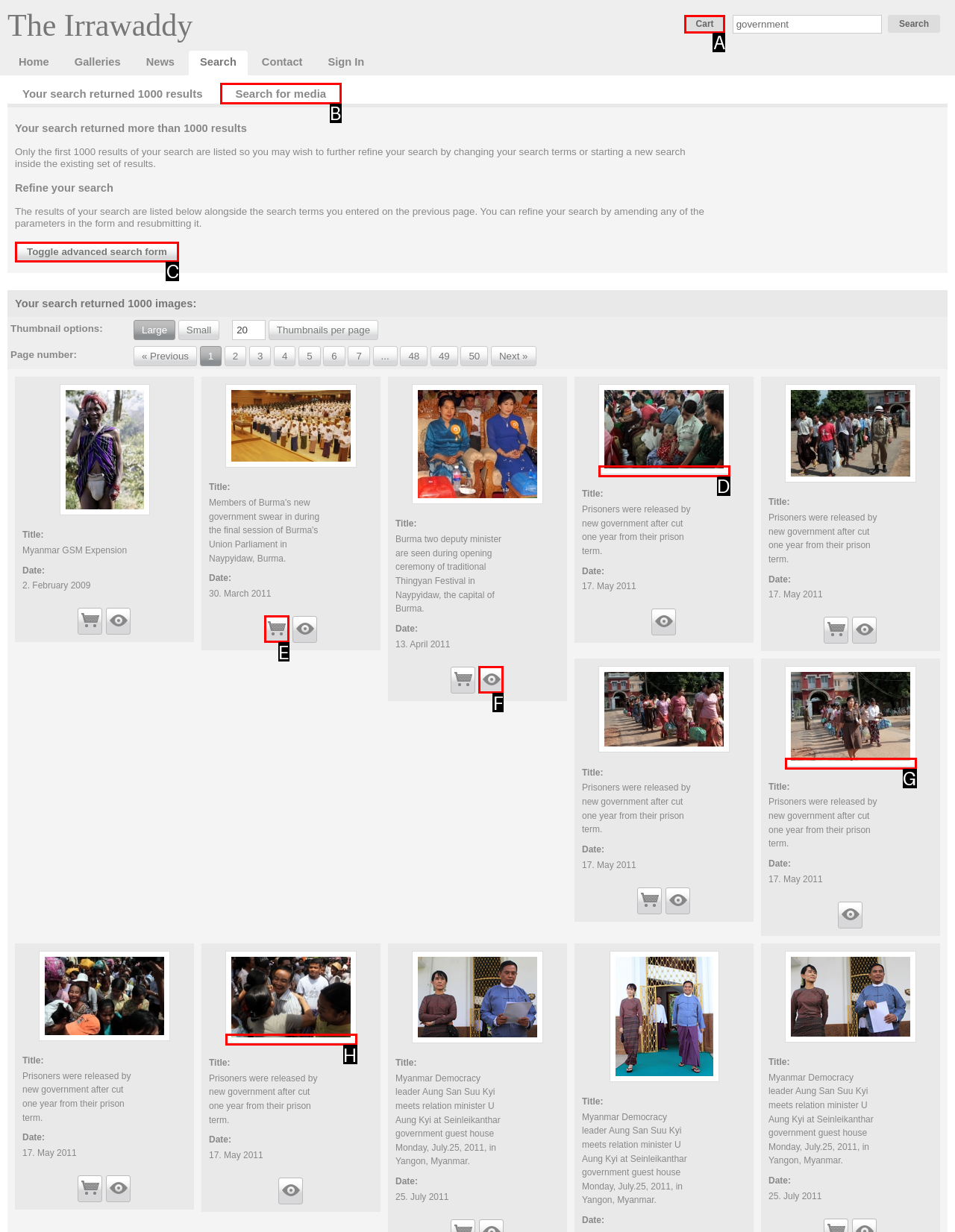Select the letter of the HTML element that best fits the description: value="Toggle advanced search form"
Answer with the corresponding letter from the provided choices.

C